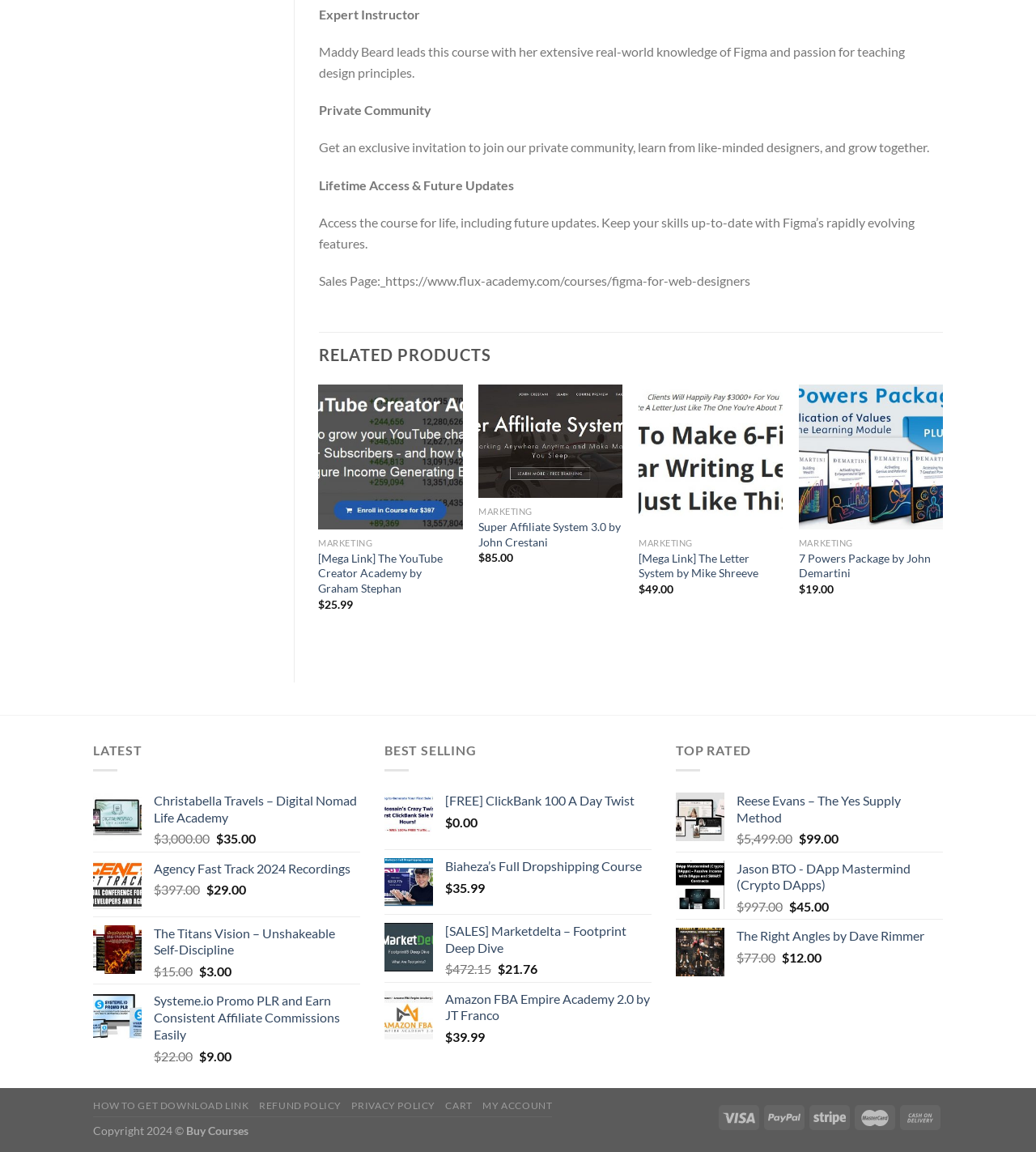Identify the bounding box coordinates of the section that should be clicked to achieve the task described: "Add to wishlist for Super Affiliate System 3.0".

[0.559, 0.368, 0.589, 0.389]